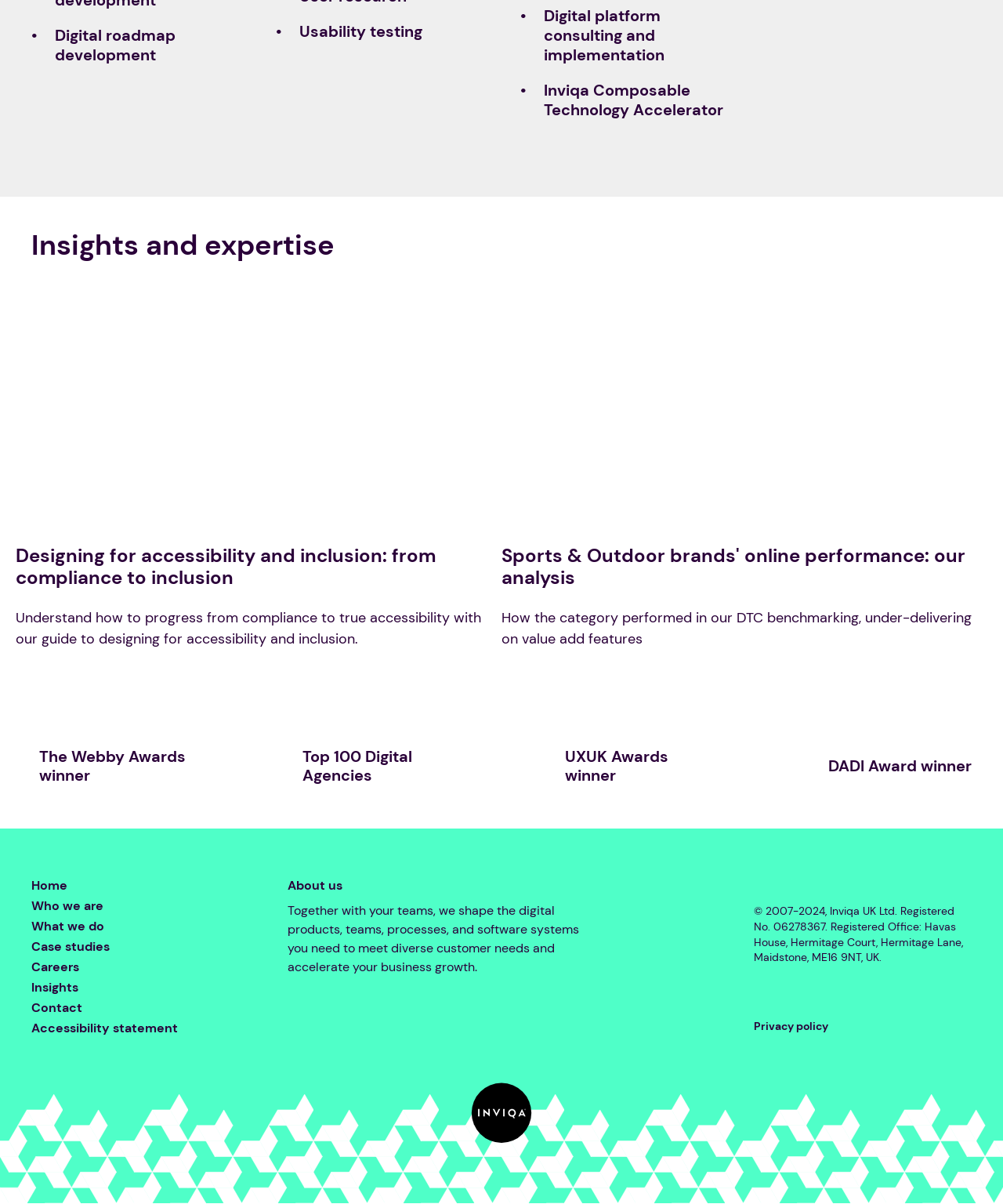Find the bounding box coordinates corresponding to the UI element with the description: "Usability testing". The coordinates should be formatted as [left, top, right, bottom], with values as floats between 0 and 1.

[0.298, 0.018, 0.421, 0.035]